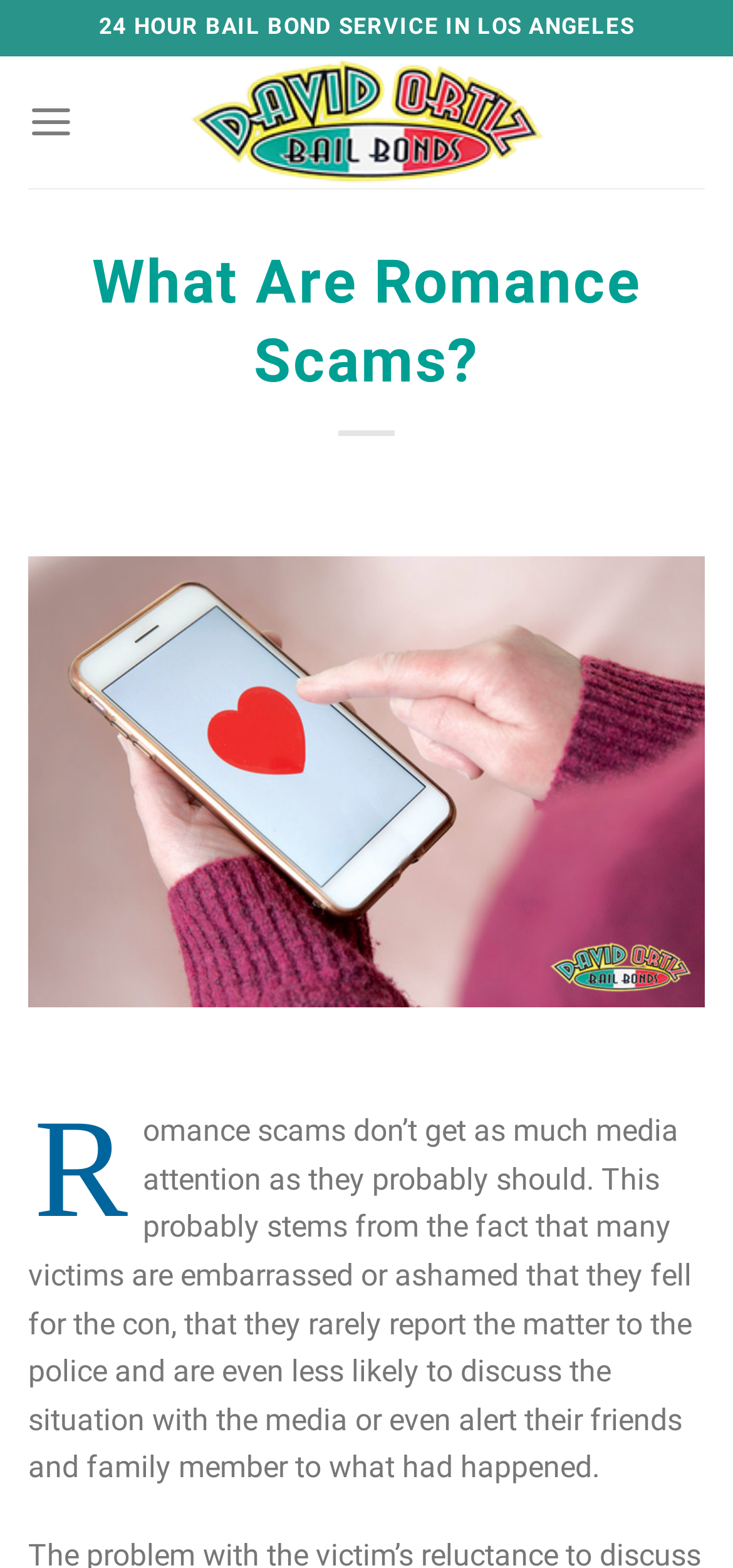Respond to the question below with a single word or phrase: What is the name of the bail bond service?

David Ortiz Bail Bonds